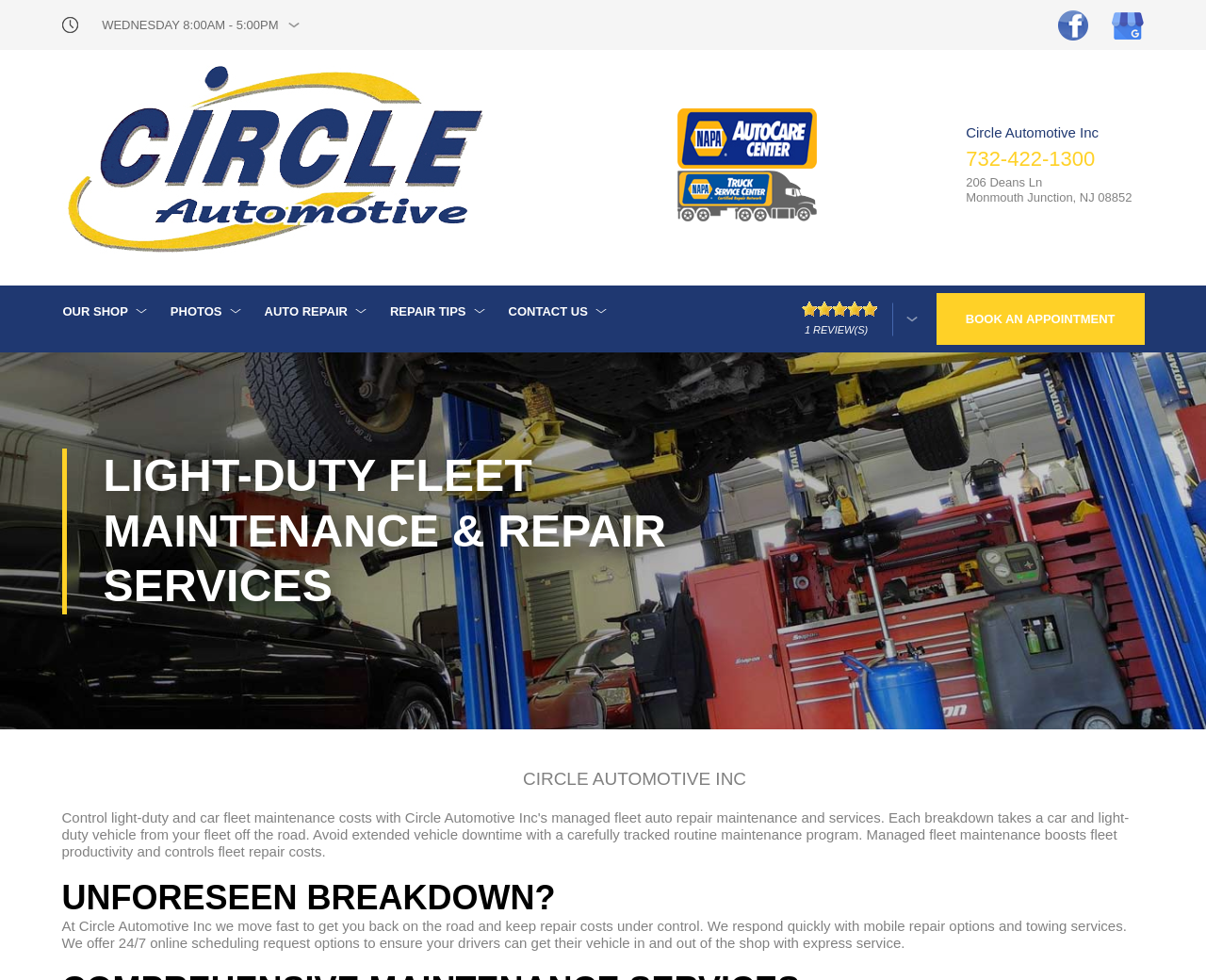Identify the bounding box coordinates of the area that should be clicked in order to complete the given instruction: "Click the Facebook link". The bounding box coordinates should be four float numbers between 0 and 1, i.e., [left, top, right, bottom].

[0.875, 0.016, 0.904, 0.032]